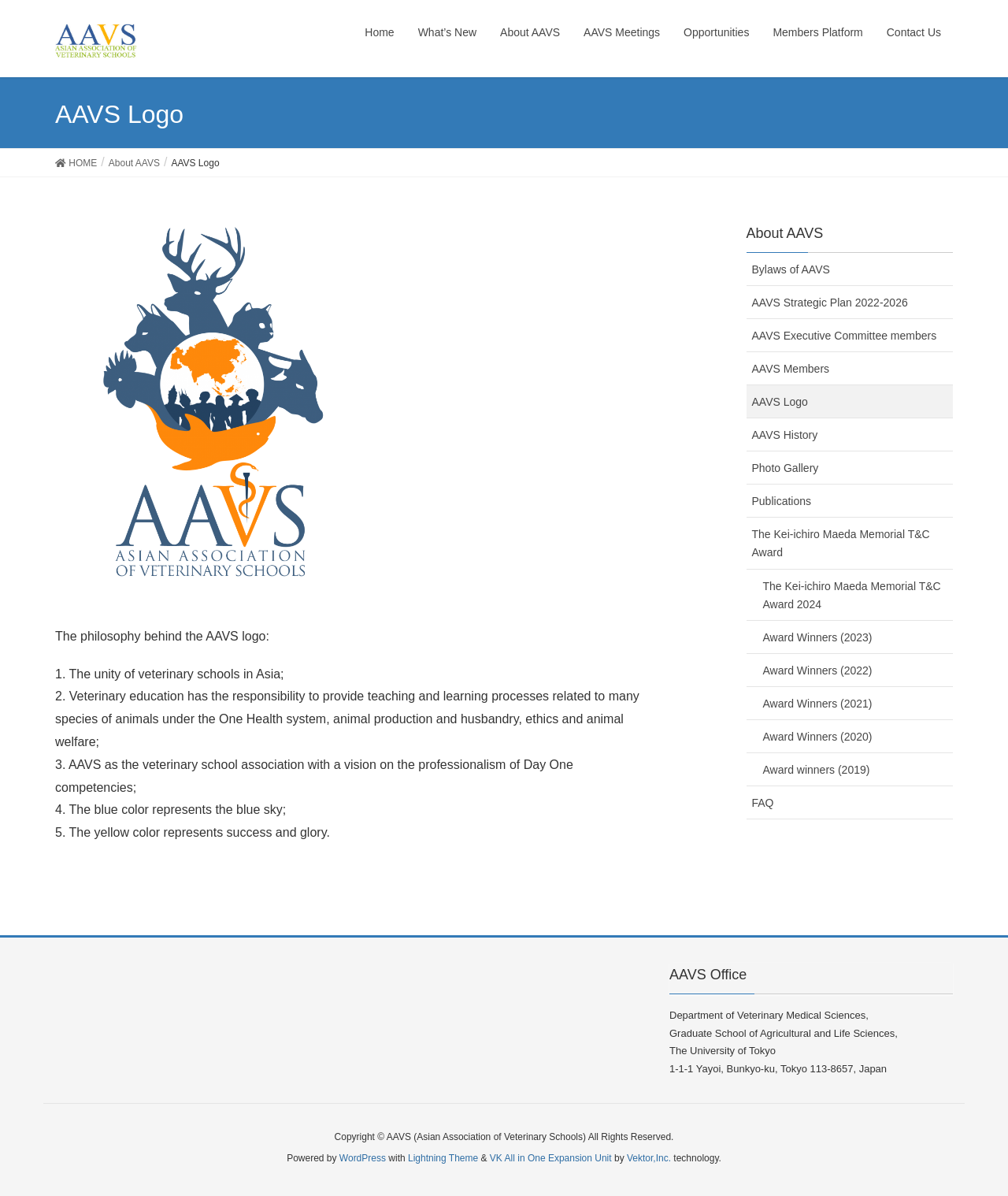What is the philosophy behind the AAVS logo?
Could you please answer the question thoroughly and with as much detail as possible?

The philosophy behind the AAVS logo is explained in the article section of the webpage, which lists five points: the unity of veterinary schools in Asia, veterinary education, professionalism, the blue color representing the blue sky, and the yellow color representing success and glory.